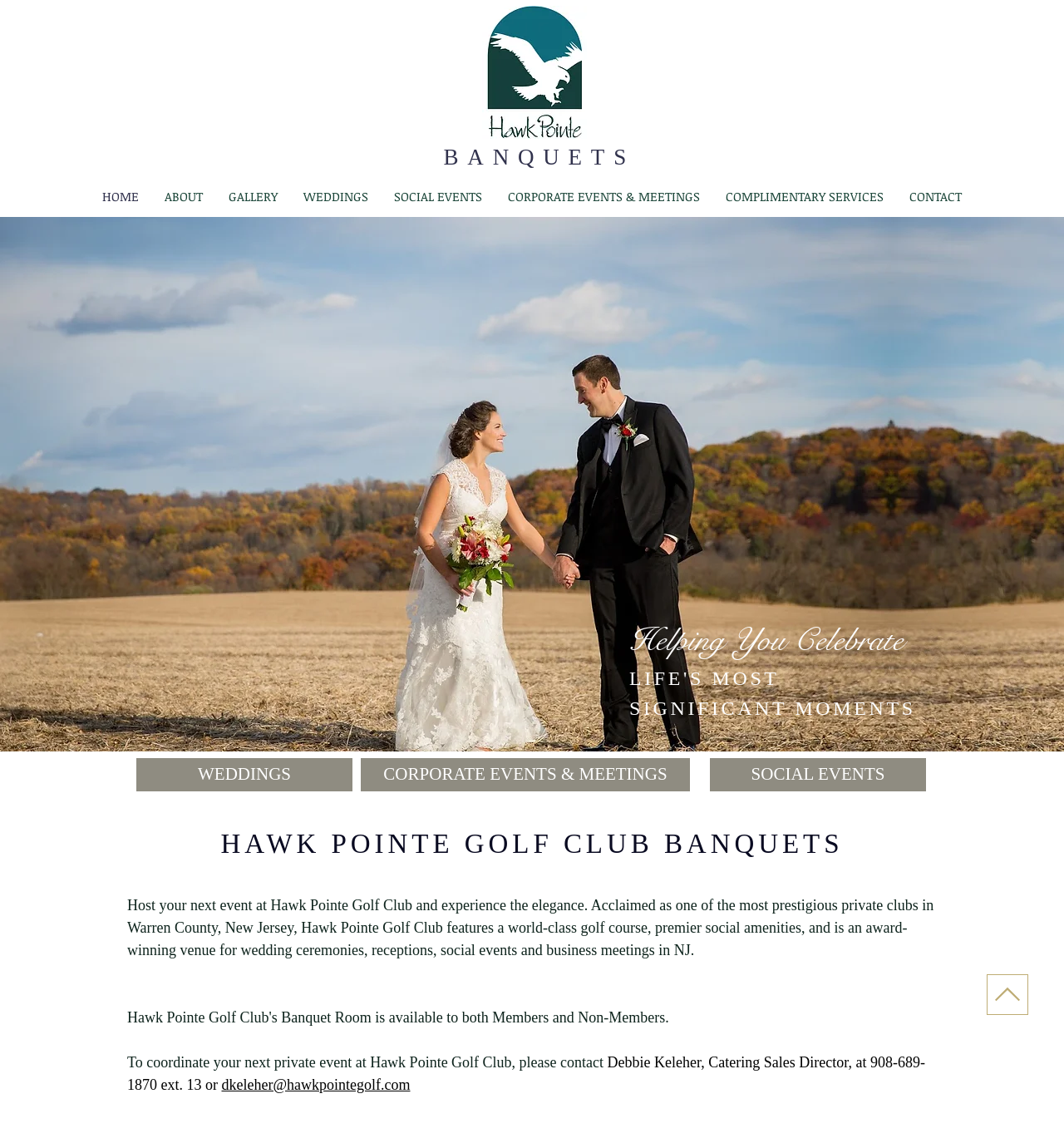What type of events can be hosted at Hawk Pointe Golf Club?
Answer the question with a thorough and detailed explanation.

Based on the webpage, I can see that Hawk Pointe Golf Club is a venue for hosting events. The navigation menu has links to 'WEDDINGS', 'CORPORATE EVENTS & MEETINGS', and 'SOCIAL EVENTS', indicating that these types of events can be hosted at the club.